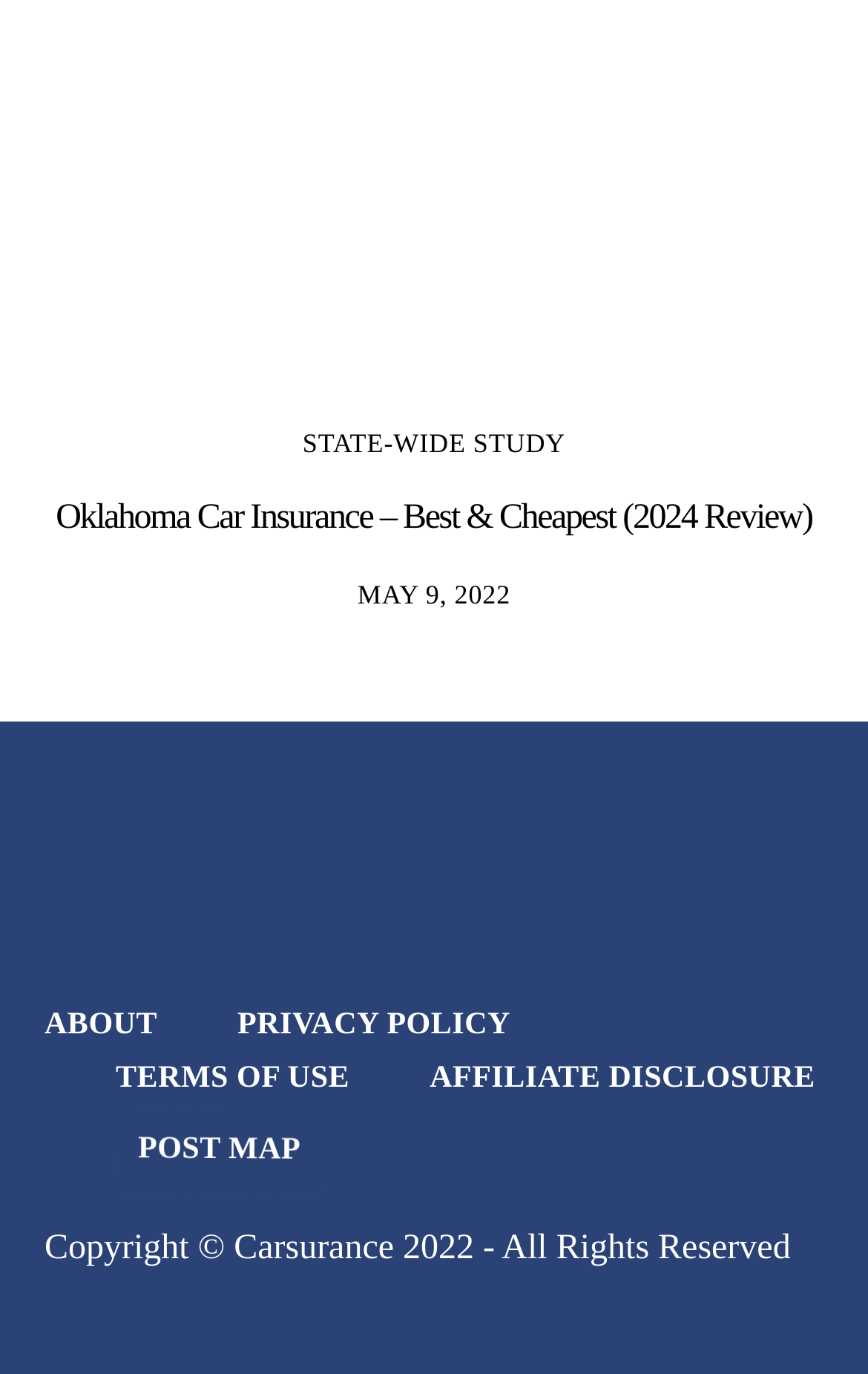Please specify the bounding box coordinates of the clickable region to carry out the following instruction: "View post". The coordinates should be four float numbers between 0 and 1, in the format [left, top, right, bottom].

[0.333, 0.027, 0.667, 0.06]